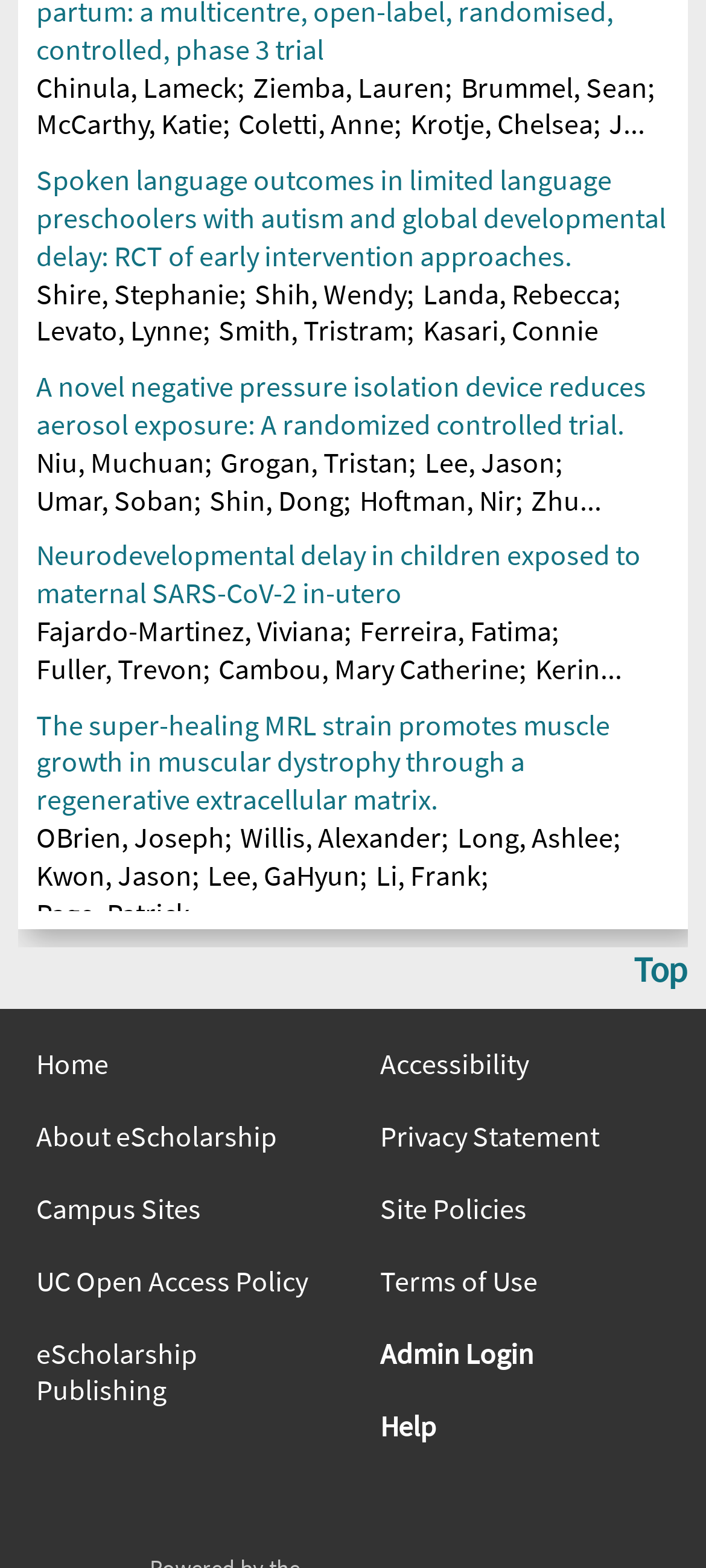Using the elements shown in the image, answer the question comprehensively: What is the purpose of the 'Top' link?

I inferred the purpose of the 'Top' link by its location at the bottom of the webpage and its text content, which suggests that it is a navigation link to go to the top of the webpage.